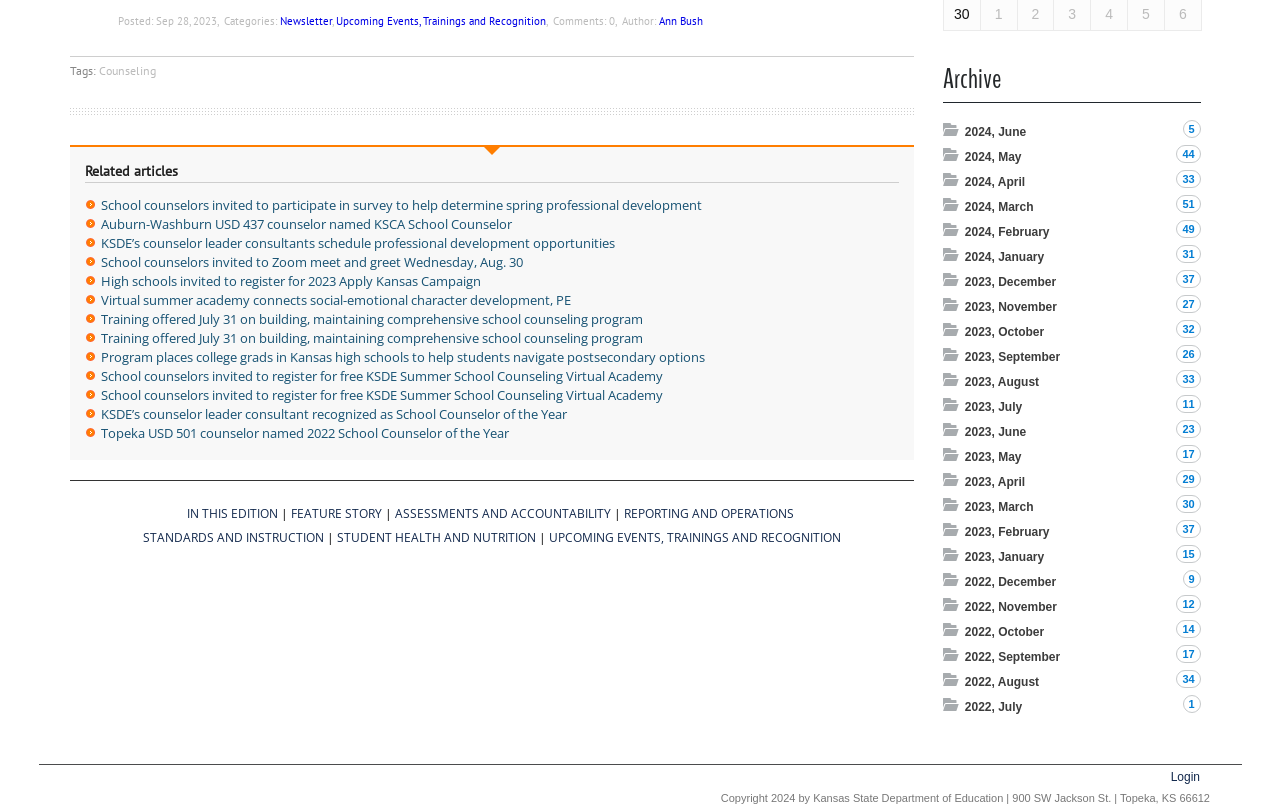Please examine the image and answer the question with a detailed explanation:
Who is the author of the article?

The author of the article is mentioned at the top of the webpage, where it says 'Author:' followed by the name 'Ann Bush', which is a link.